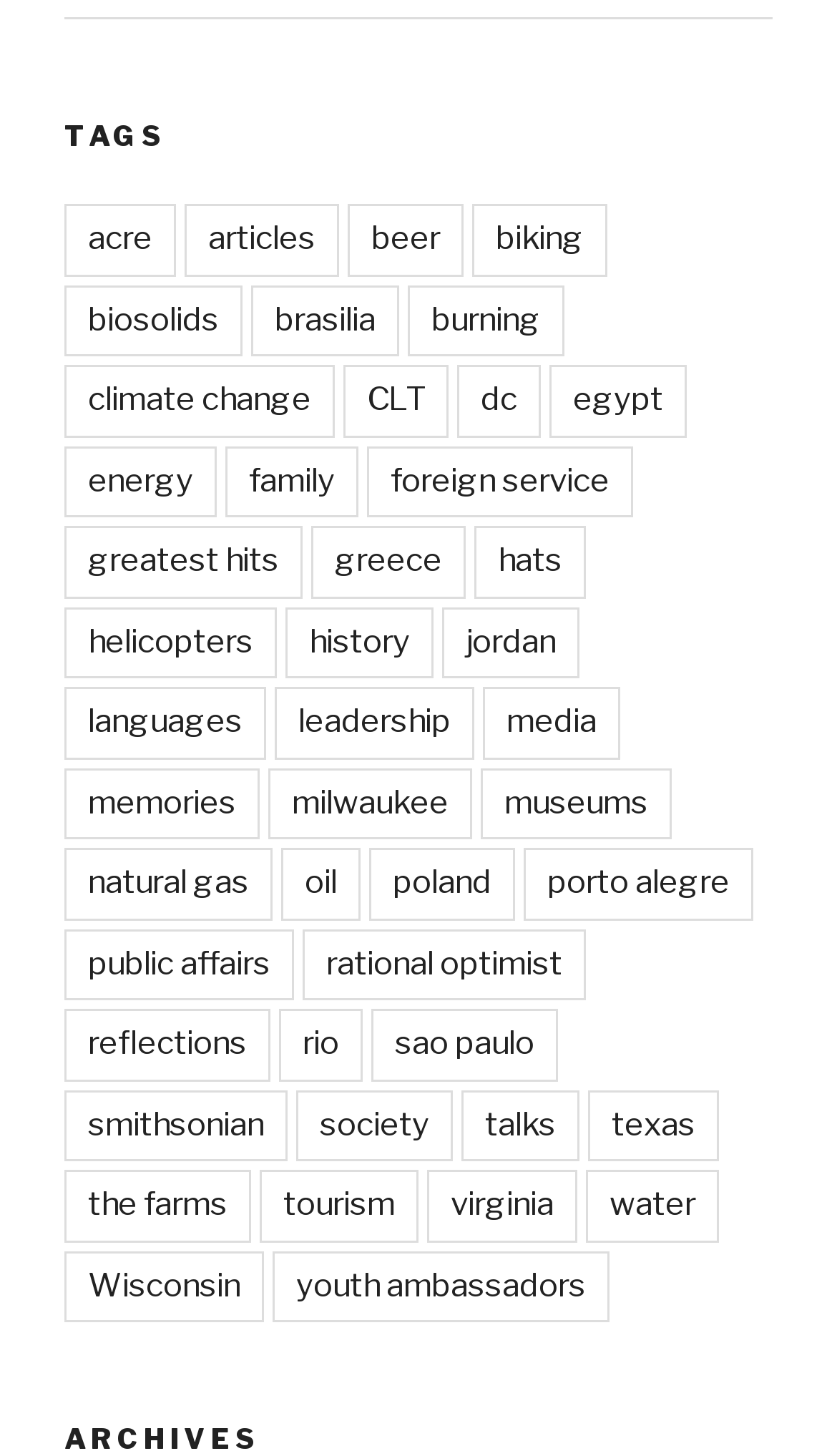Can you provide the bounding box coordinates for the element that should be clicked to implement the instruction: "click on the link 'acre'"?

[0.077, 0.141, 0.21, 0.19]